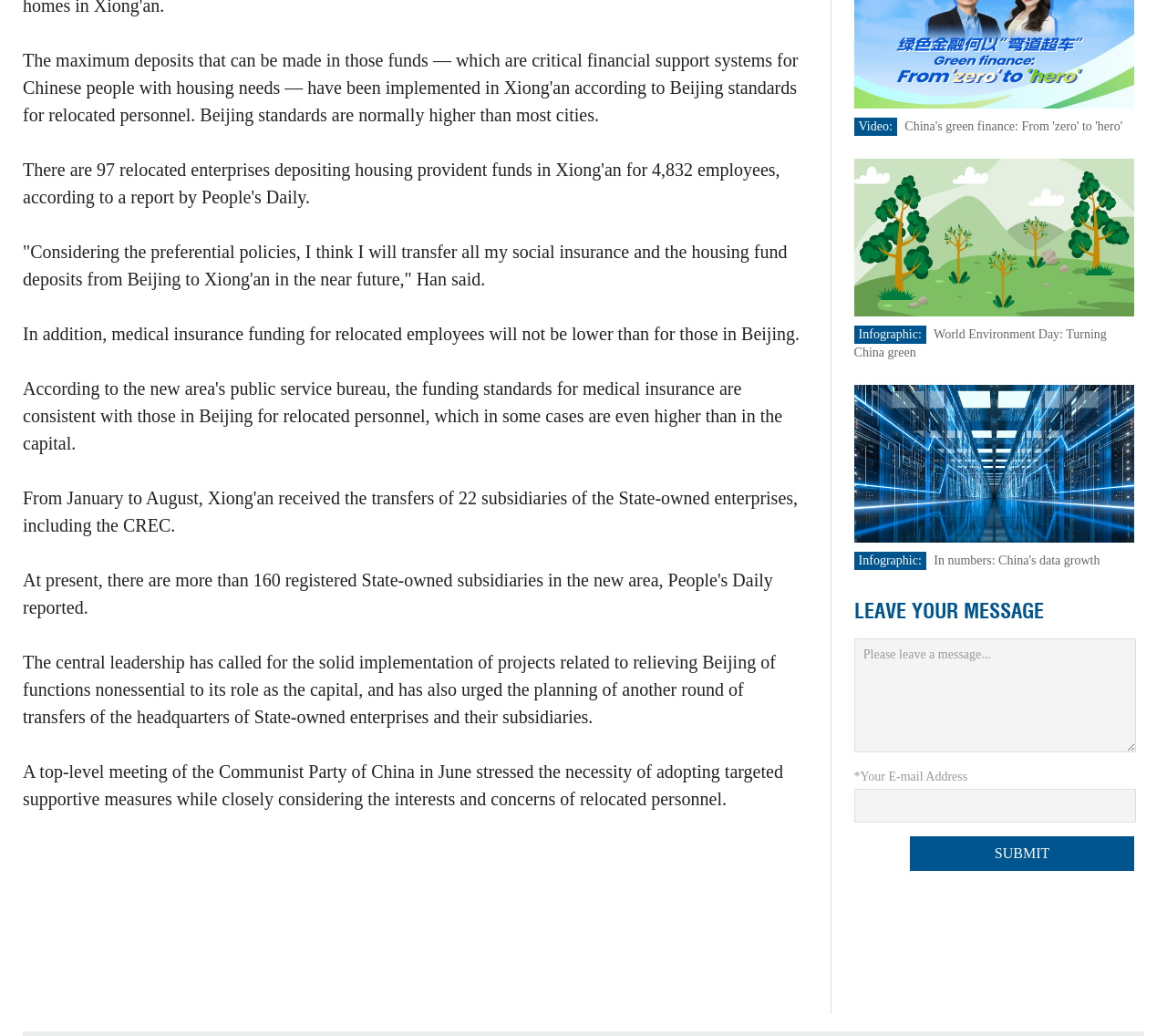Locate and provide the bounding box coordinates for the HTML element that matches this description: "LEAVE YOUR MESSAGE".

[0.732, 0.577, 0.894, 0.603]